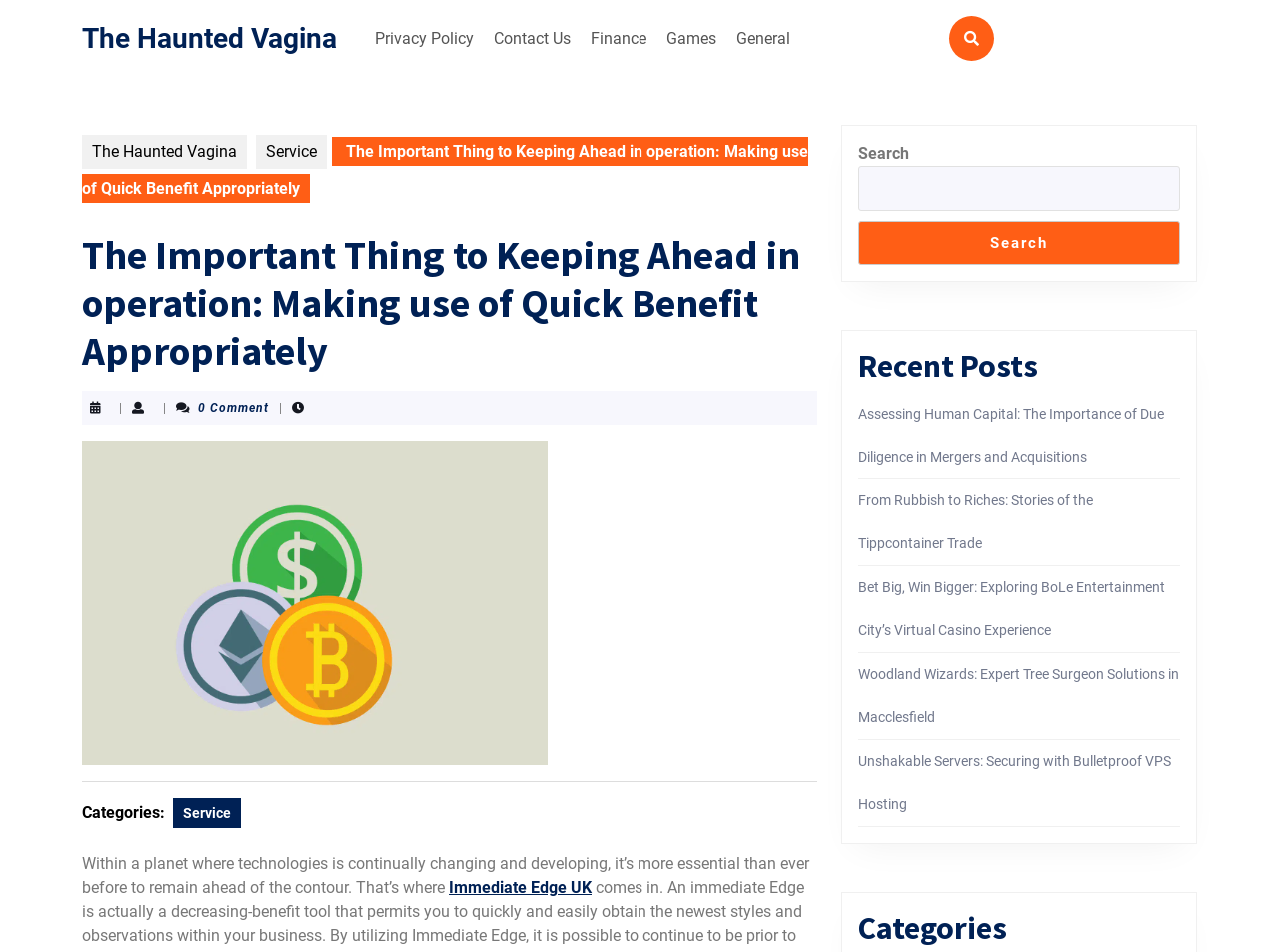Please find the bounding box for the UI component described as follows: "Games".

[0.515, 0.019, 0.566, 0.061]